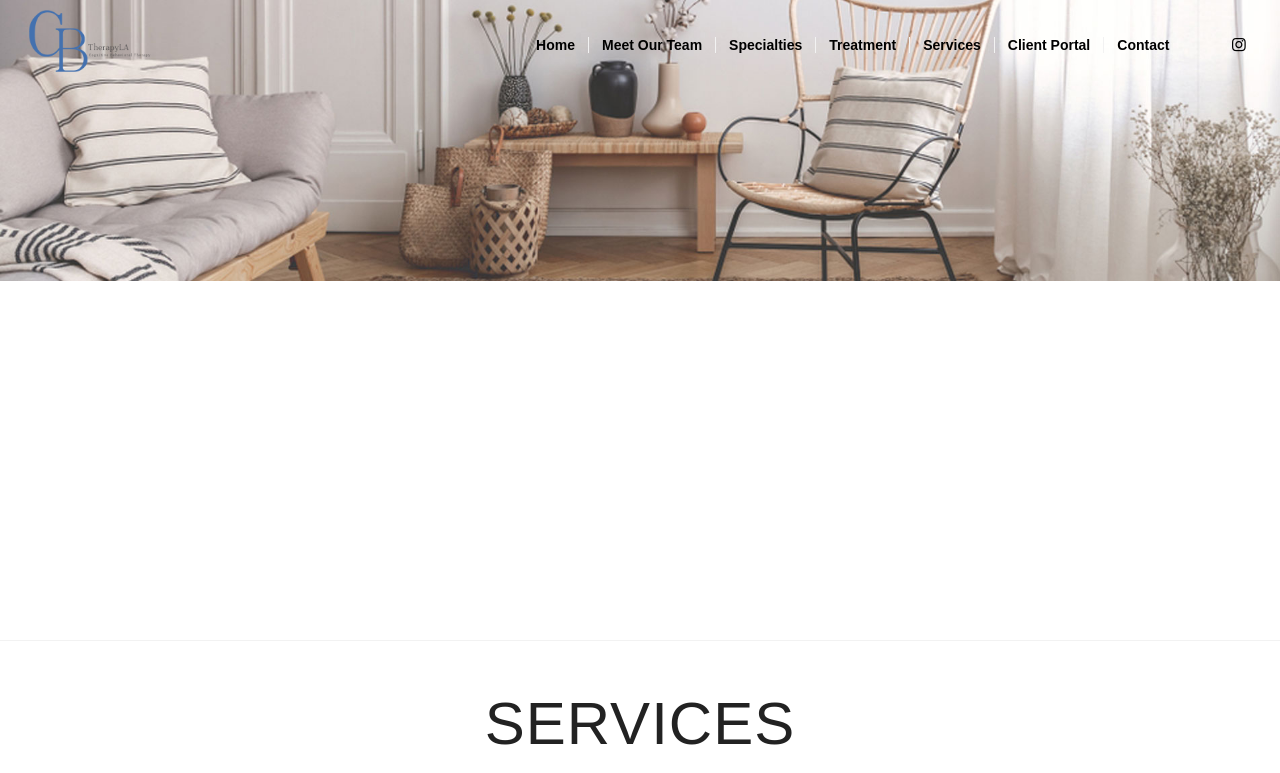Determine the coordinates of the bounding box for the clickable area needed to execute this instruction: "Contact us".

[0.862, 0.0, 0.924, 0.116]